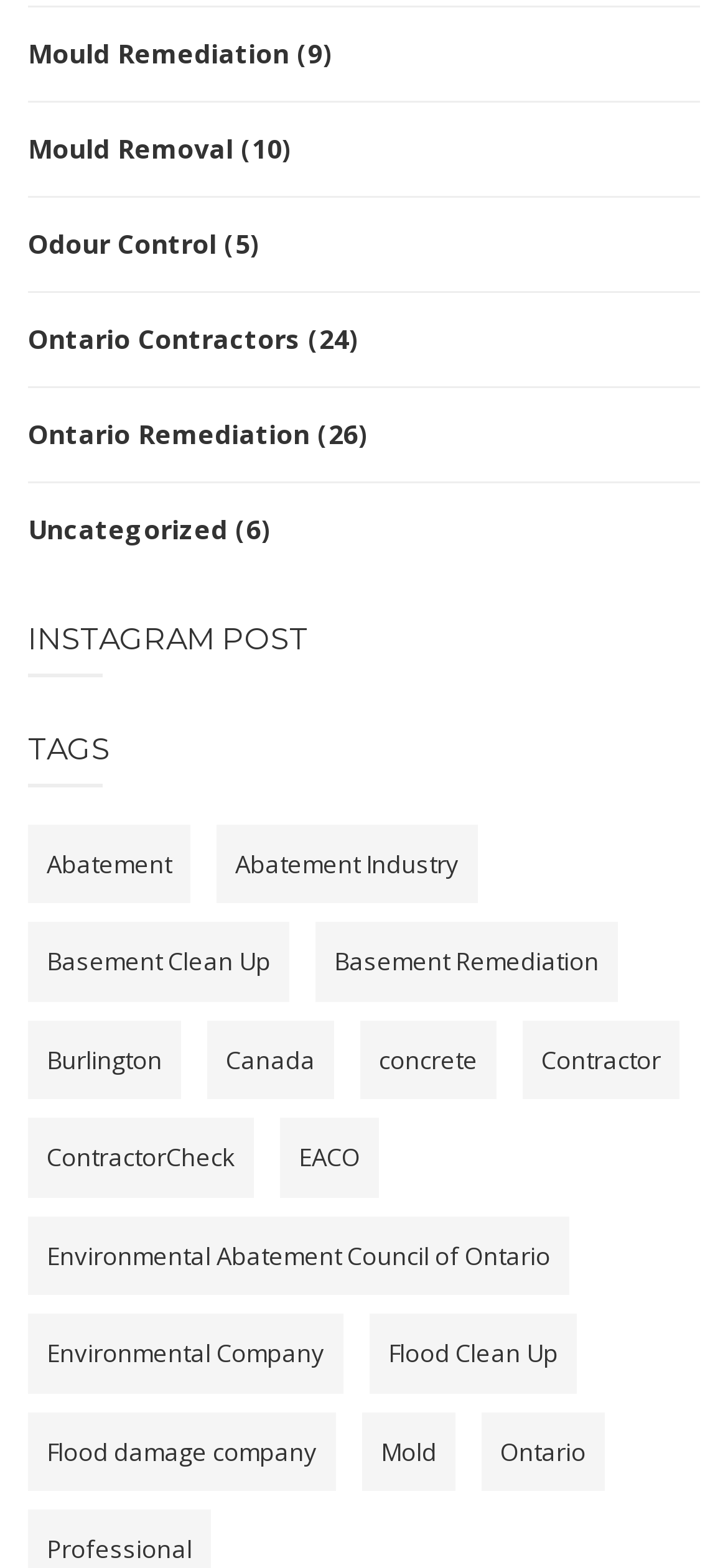Please determine the bounding box coordinates of the clickable area required to carry out the following instruction: "View Ontario Contractors". The coordinates must be four float numbers between 0 and 1, represented as [left, top, right, bottom].

[0.038, 0.204, 0.413, 0.227]